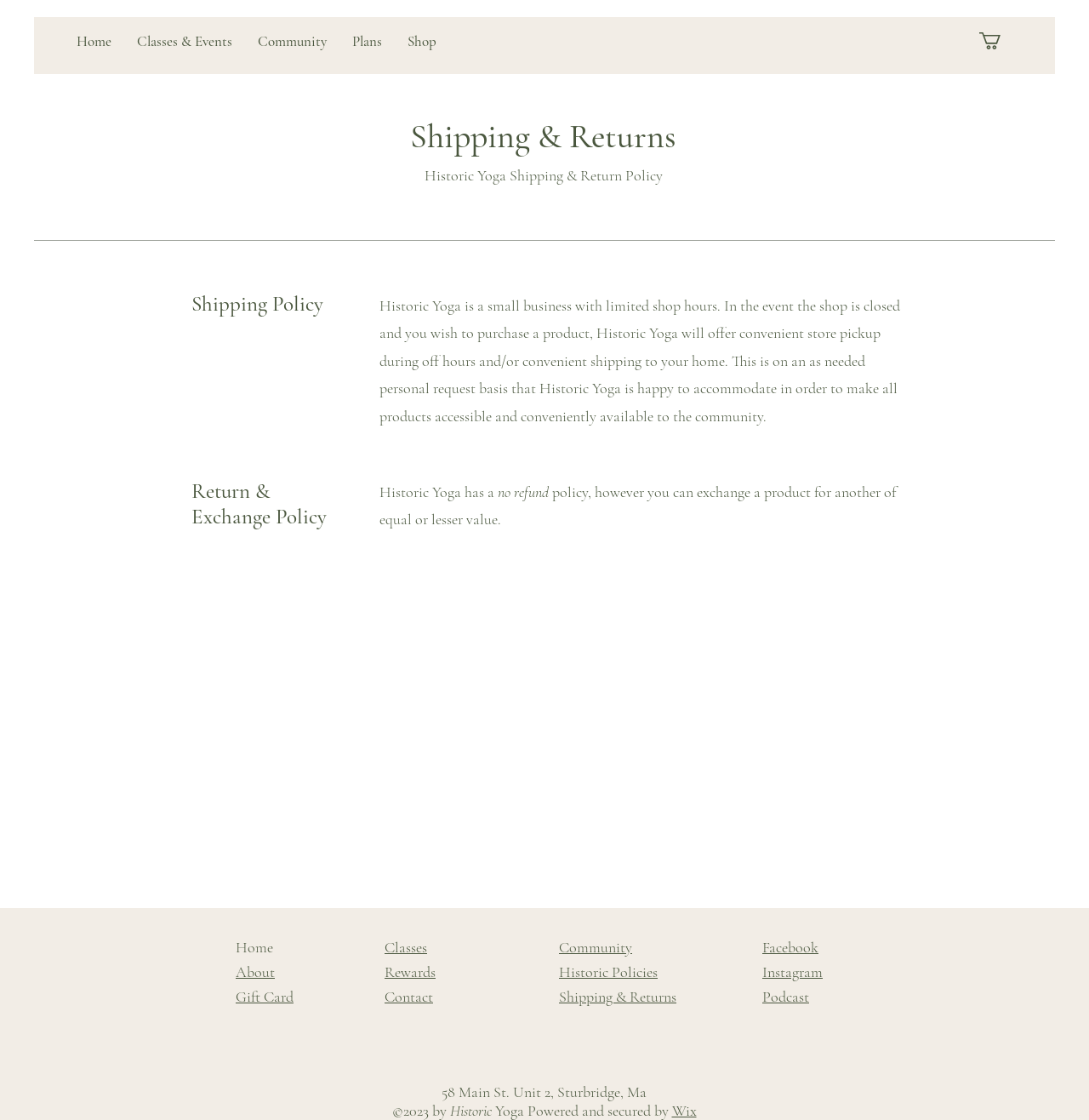Determine the bounding box coordinates (top-left x, top-left y, bottom-right x, bottom-right y) of the UI element described in the following text: Classes

[0.353, 0.837, 0.392, 0.854]